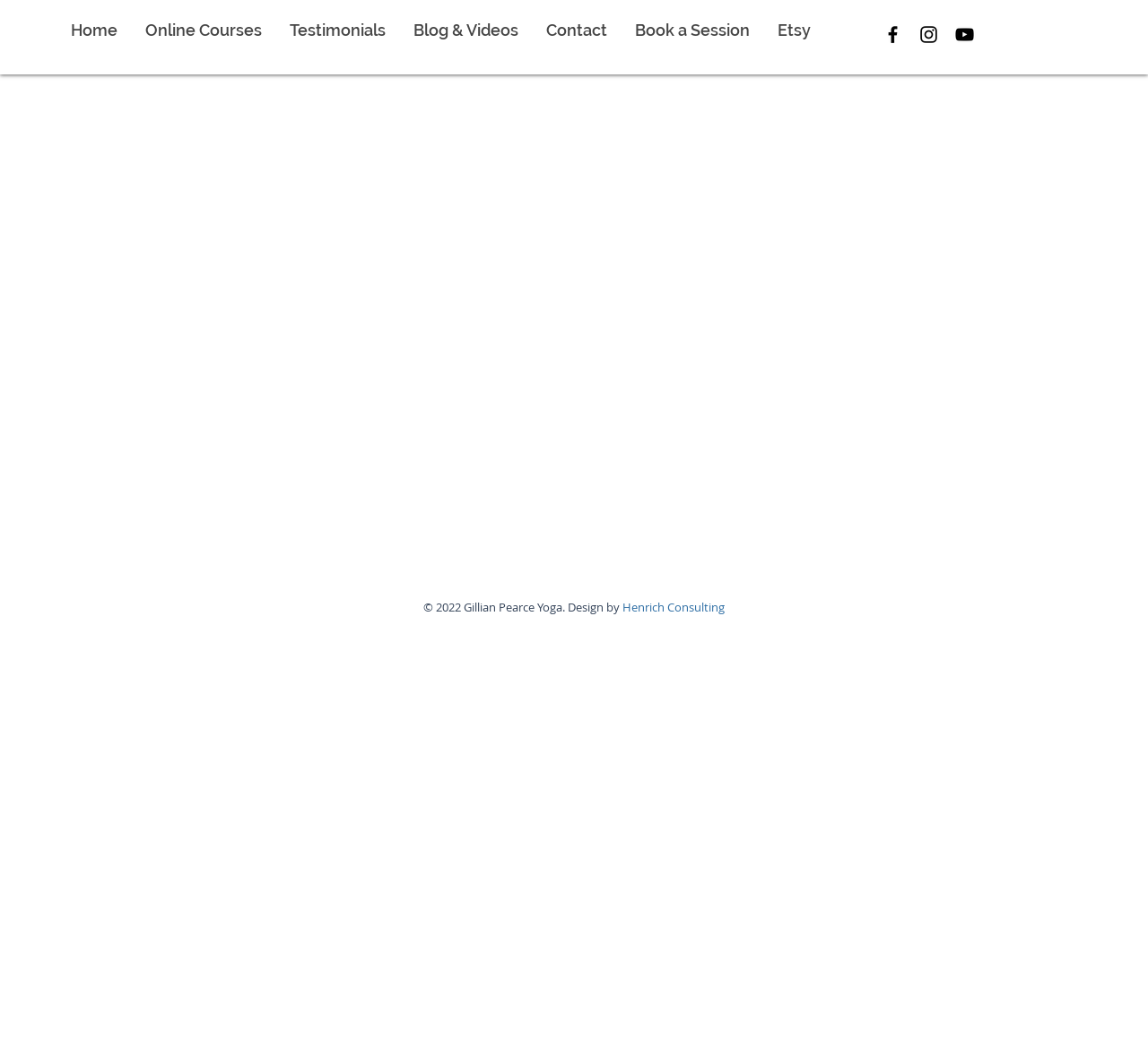Please locate the bounding box coordinates for the element that should be clicked to achieve the following instruction: "go to home page". Ensure the coordinates are given as four float numbers between 0 and 1, i.e., [left, top, right, bottom].

[0.05, 0.018, 0.114, 0.039]